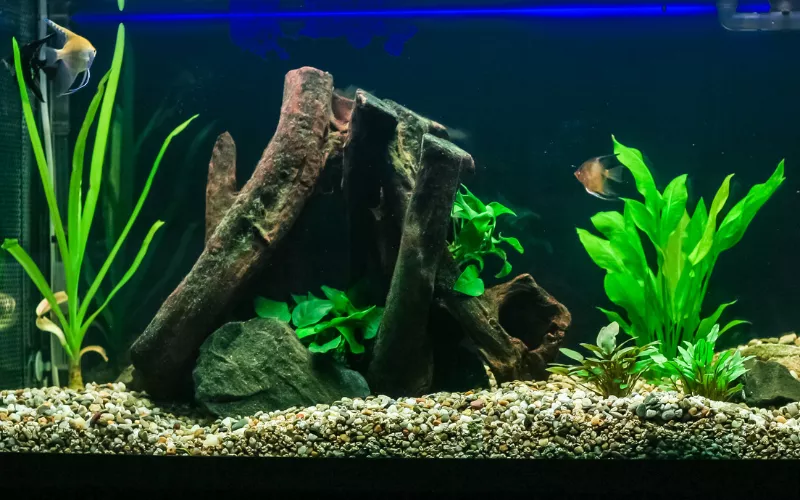Generate a descriptive account of all visible items and actions in the image.

The image depicts a beautifully arranged aquarium scene, featuring a naturalistic habitat that supports aquatic life. In the center, there is a prominent piece of driftwood, which adds a rustic charm to the environment, surrounded by lush green aquatic plants. On the left, tall, slender leaves reach upward, while on the right, broader, leafy plants provide a contrasting texture. The gravel substrate at the bottom is composed of small, multi-colored pebbles, enhancing the natural aesthetic. Several fish can be seen swimming gracefully through the water, bringing life and movement to the serene underwater landscape. This aquarium design highlights the essential balance of aquatic plants and fish, perfect for maintaining a healthy ecosystem, as discussed in the guide on reducing nitrates for optimal fish health.